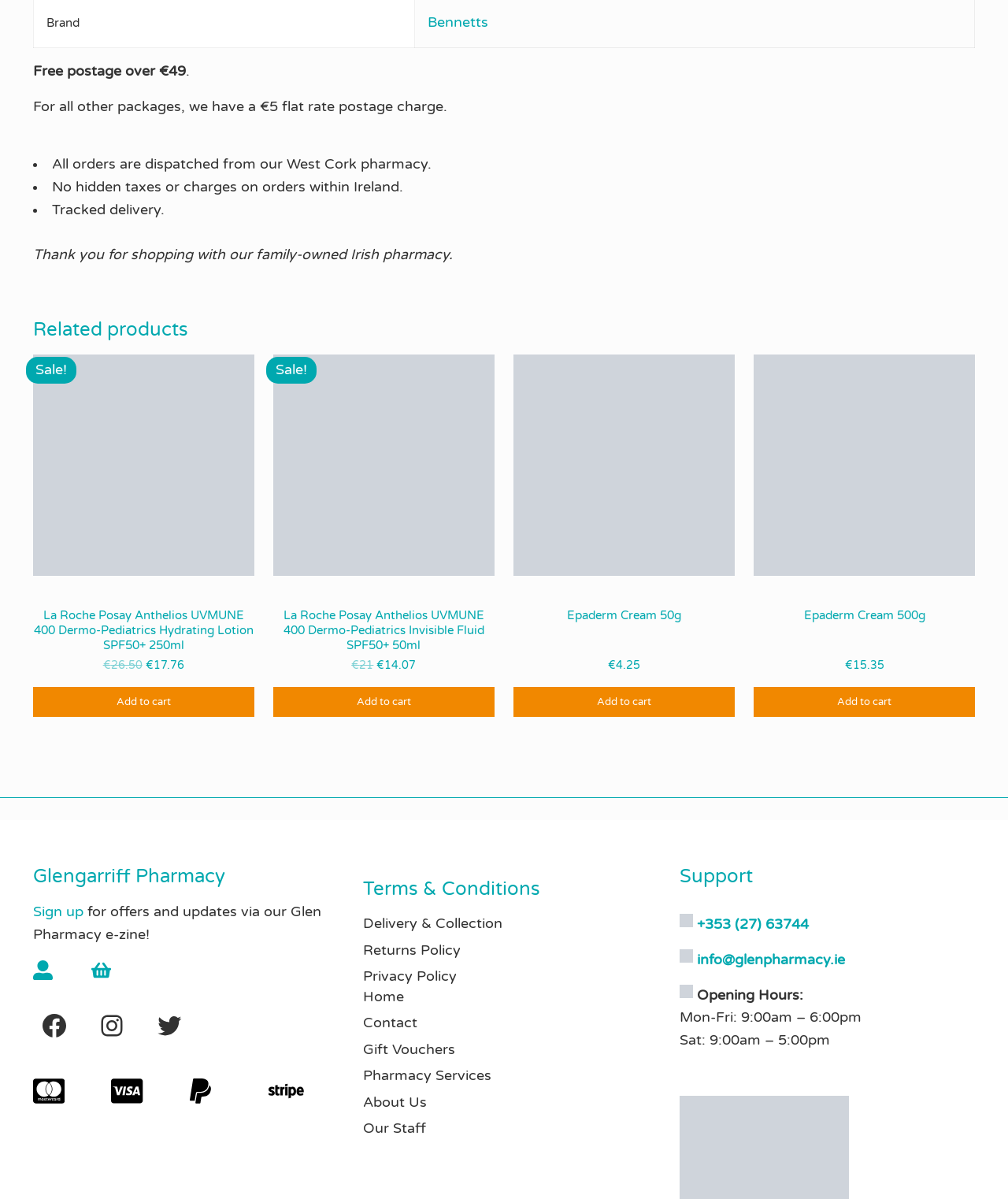From the details in the image, provide a thorough response to the question: What is the free postage threshold?

The webpage mentions 'Free postage over €49' in the 'Postage' tabpanel, indicating that orders above €49 qualify for free postage.